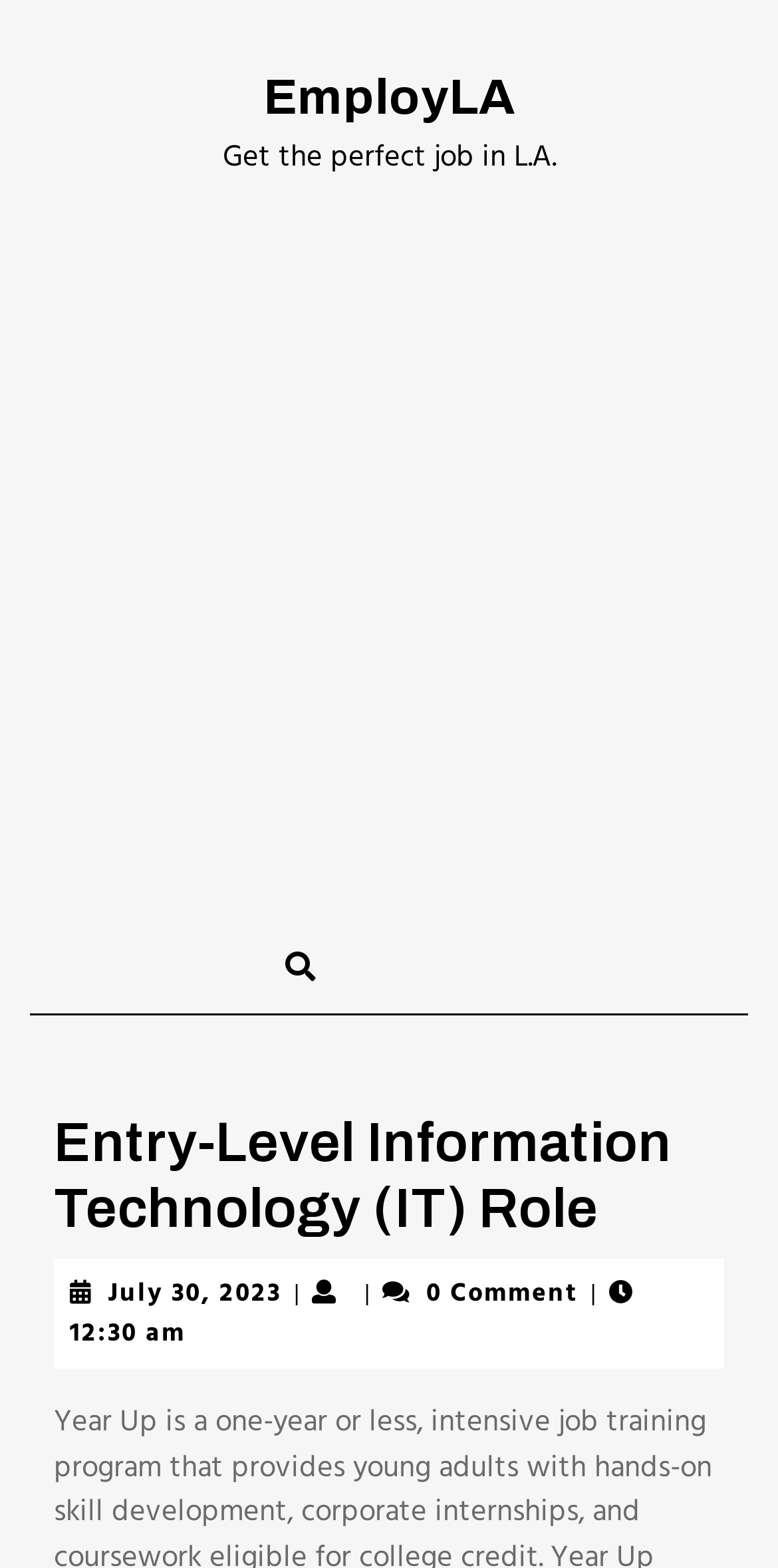Describe all the key features of the webpage in detail.

The webpage appears to be a job posting for an Entry-Level Information Technology (IT) Role. At the top, there is a link to "EmployLA" and a tagline "Get the perfect job in L.A." Below this, there is a large advertisement that takes up most of the screen. 

On the right side of the page, there is a section with a heading "Entry-Level Information Technology (IT) Role" and a brief description of the job. Below this, there is a link to the job posting date "July 30, 2023" and a separator line. The job posting has 0 comments, as indicated by the text "0 Comment". There is also a timestamp "12:30 am" indicating when the job was posted.